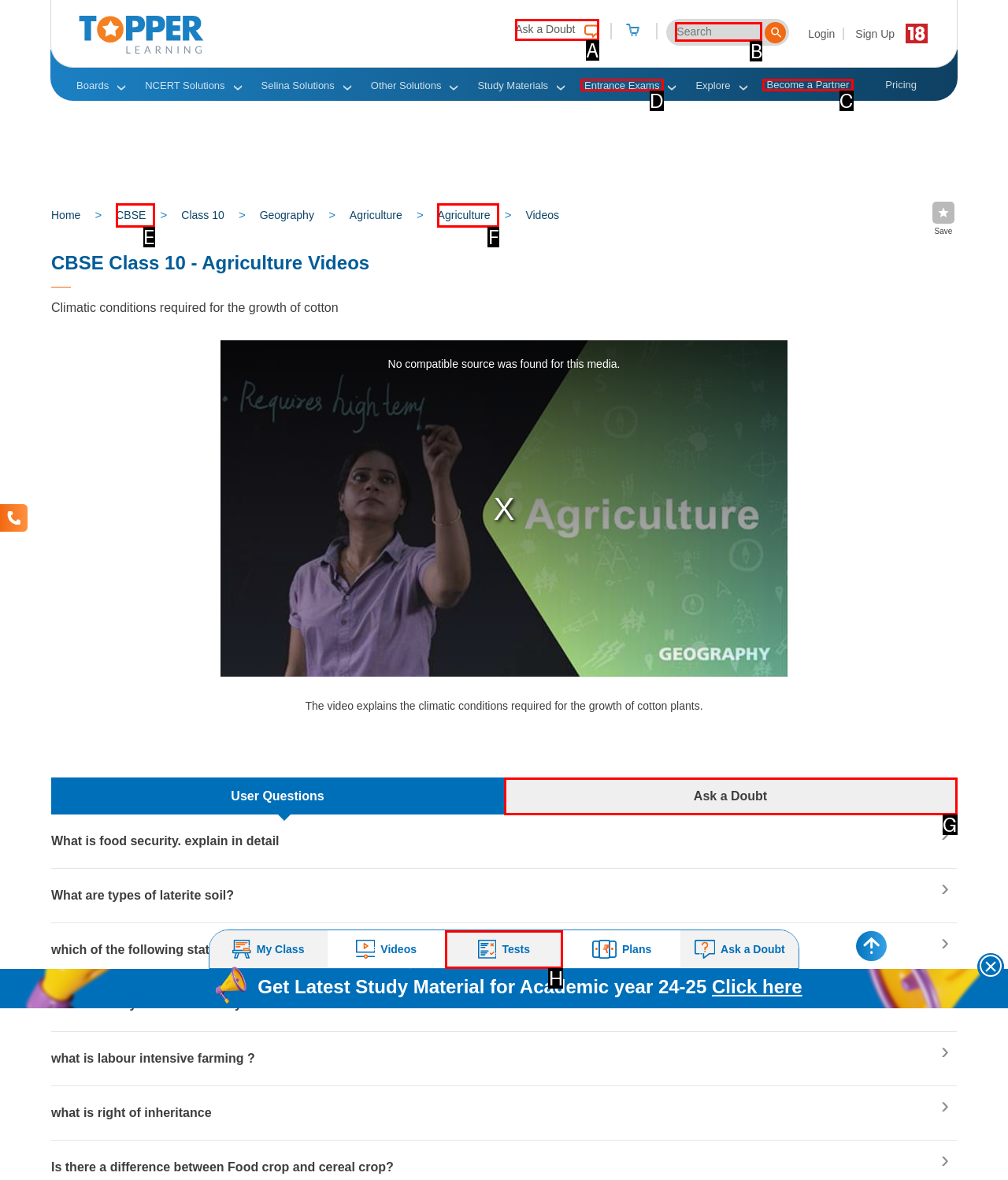For the task: Search for a topic, tell me the letter of the option you should click. Answer with the letter alone.

B